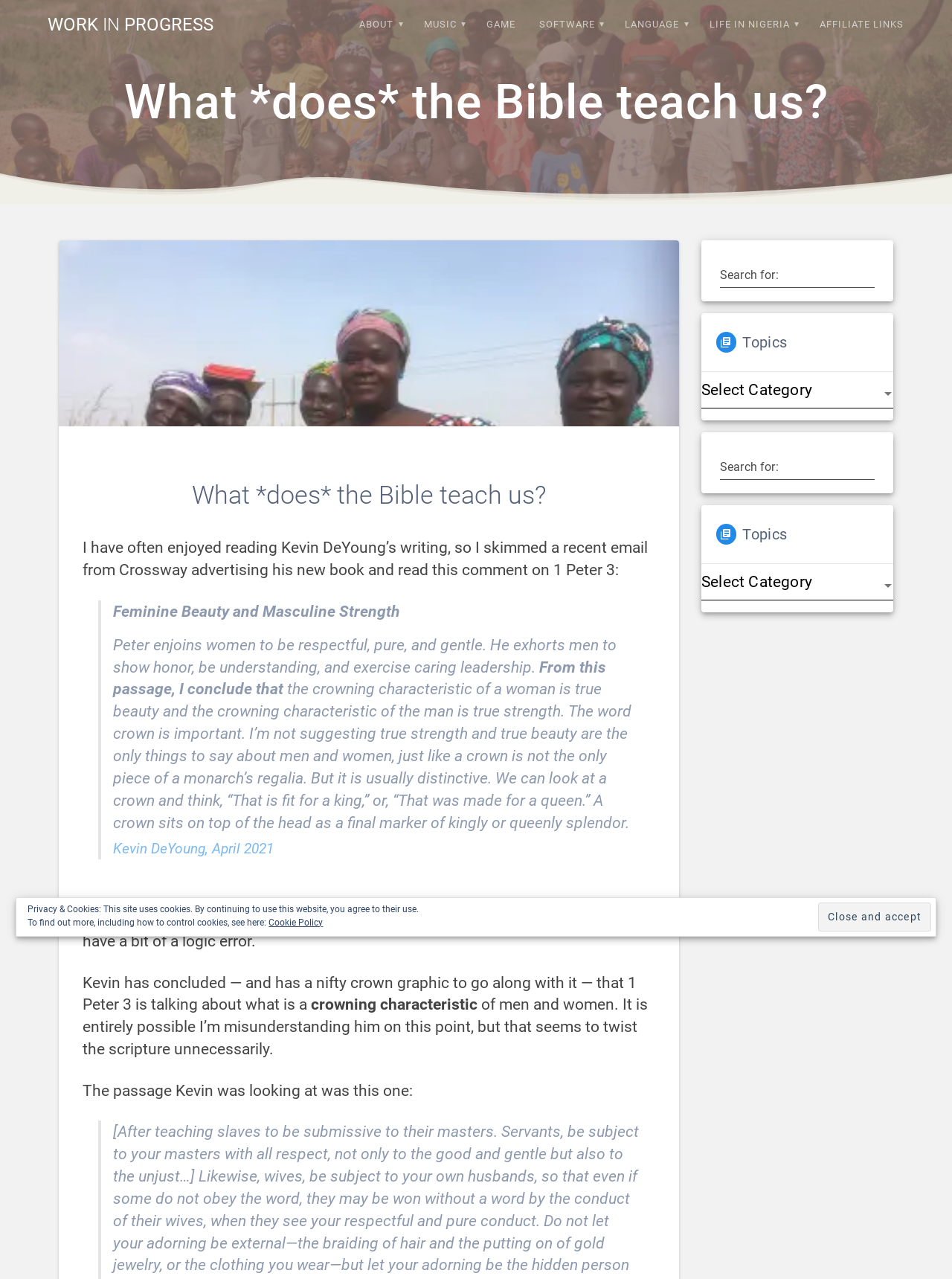Give a one-word or short phrase answer to this question: 
How many links are there in the MUSIC section?

5